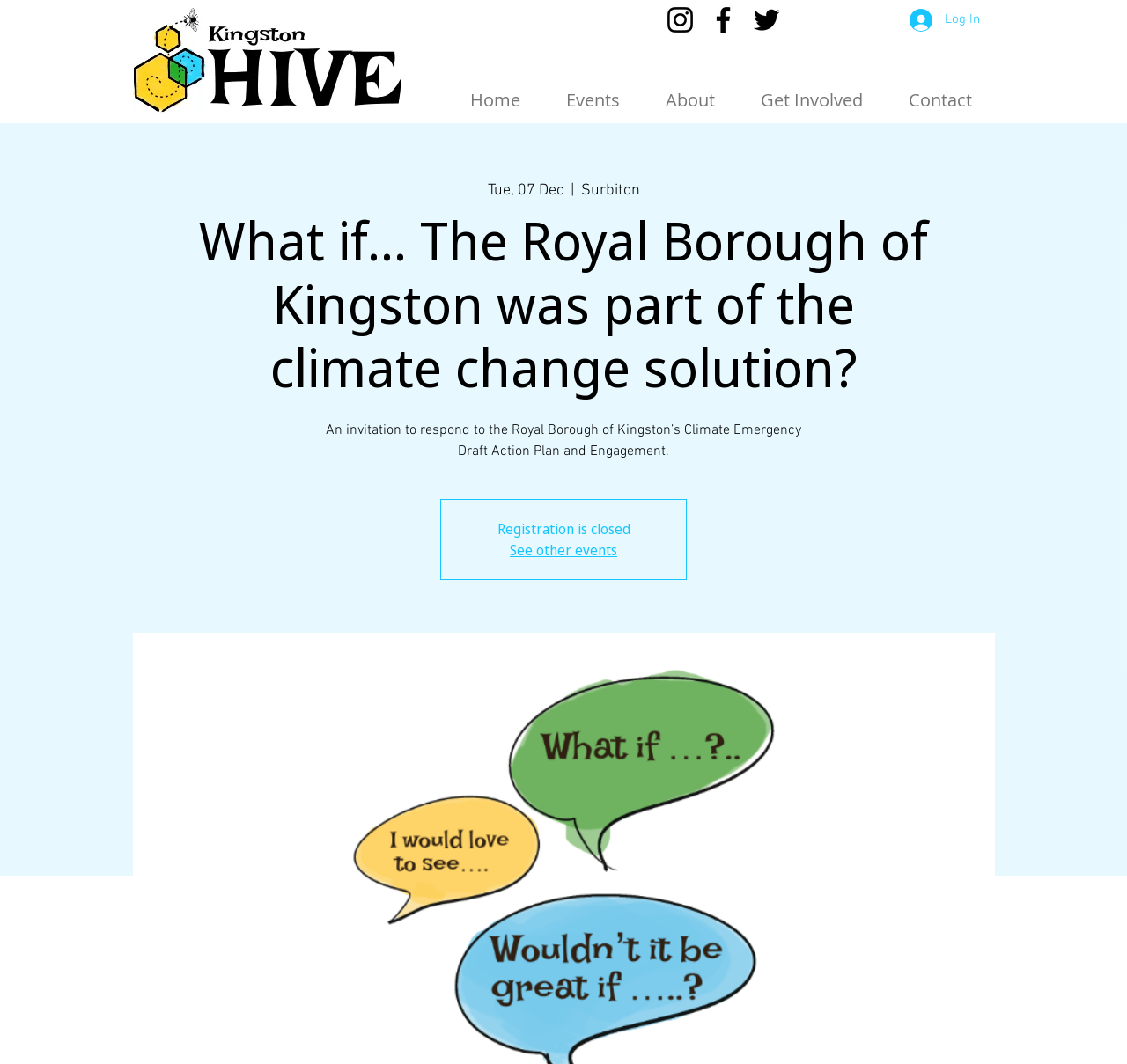Generate a comprehensive description of the webpage content.

The webpage is about the Royal Borough of Kingston's Climate Emergency Draft Action Plan and Engagement. At the top left, there is a header image with the text "What if... The Royal Borough of Kingston was part of the climate change solution?" Below the header image, there is a social bar with links to Instagram, Facebook, and Twitter, each accompanied by their respective icons. 

To the right of the social bar, there is a "Log In" button with a small icon. Below the social bar, there is a site navigation menu with links to "Home", "Events", "About", "Get Involved", and "Contact". The "Get Involved" link has a dropdown menu indicated by an accessibility icon.

On the main content area, there is a heading that repeats the title "What if... The Royal Borough of Kingston was part of the climate change solution?" Below the heading, there is a paragraph of text that invites users to respond to the Royal Borough of Kingston's Climate Emergency Draft Action Plan and Engagement. 

Further down, there is a section that displays the current date and location, "Tue, 07 Dec | Surbiton". Below this section, there is a notice that "Registration is closed". Next to the notice, there is a link to "See other events".